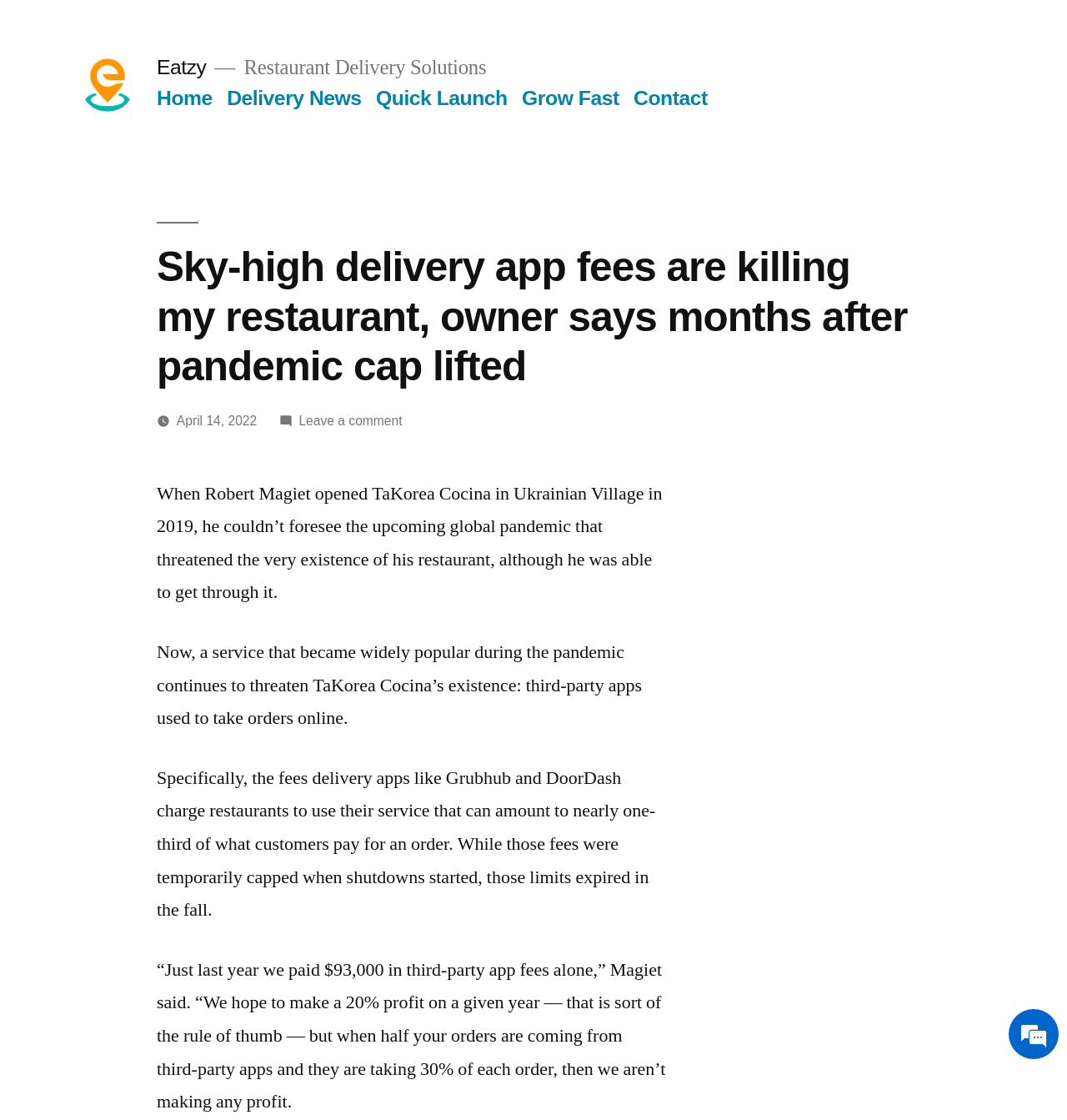Find and extract the text of the primary heading on the webpage.

Sky-high delivery app fees are killing my restaurant, owner says months after pandemic cap lifted